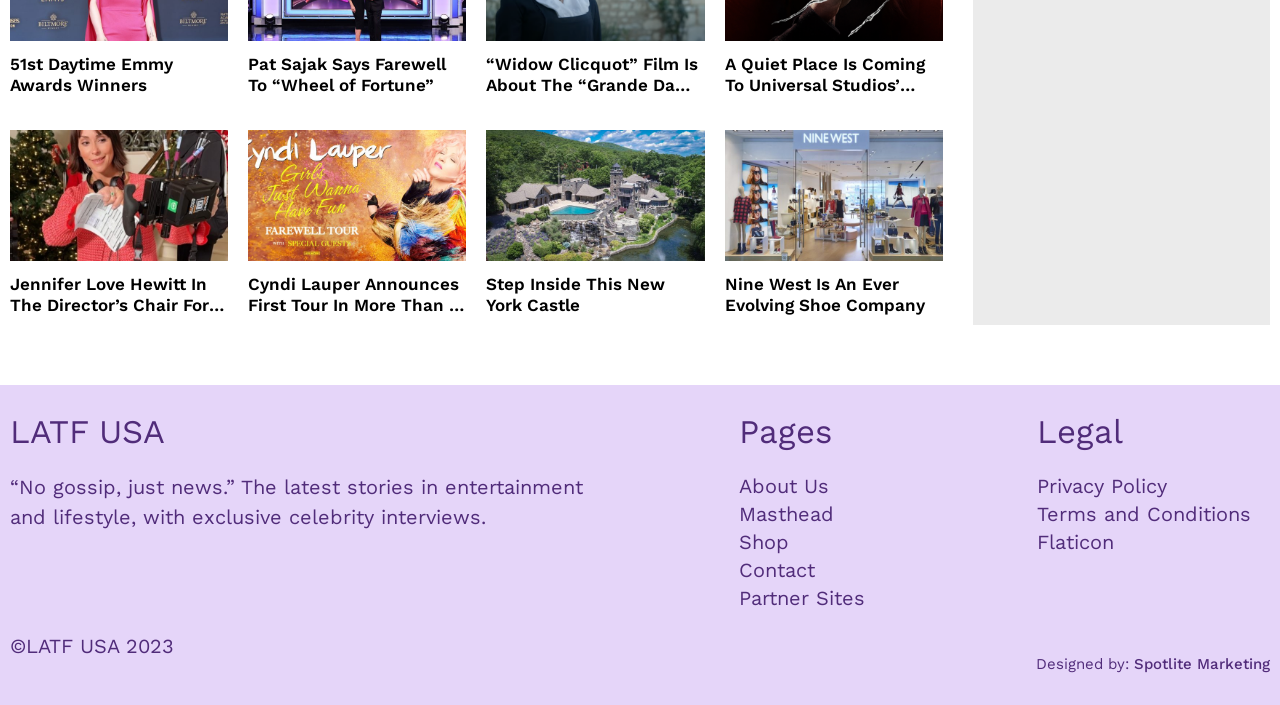What is the name of the company mentioned in the fourth article?
From the image, provide a succinct answer in one word or a short phrase.

Nine West